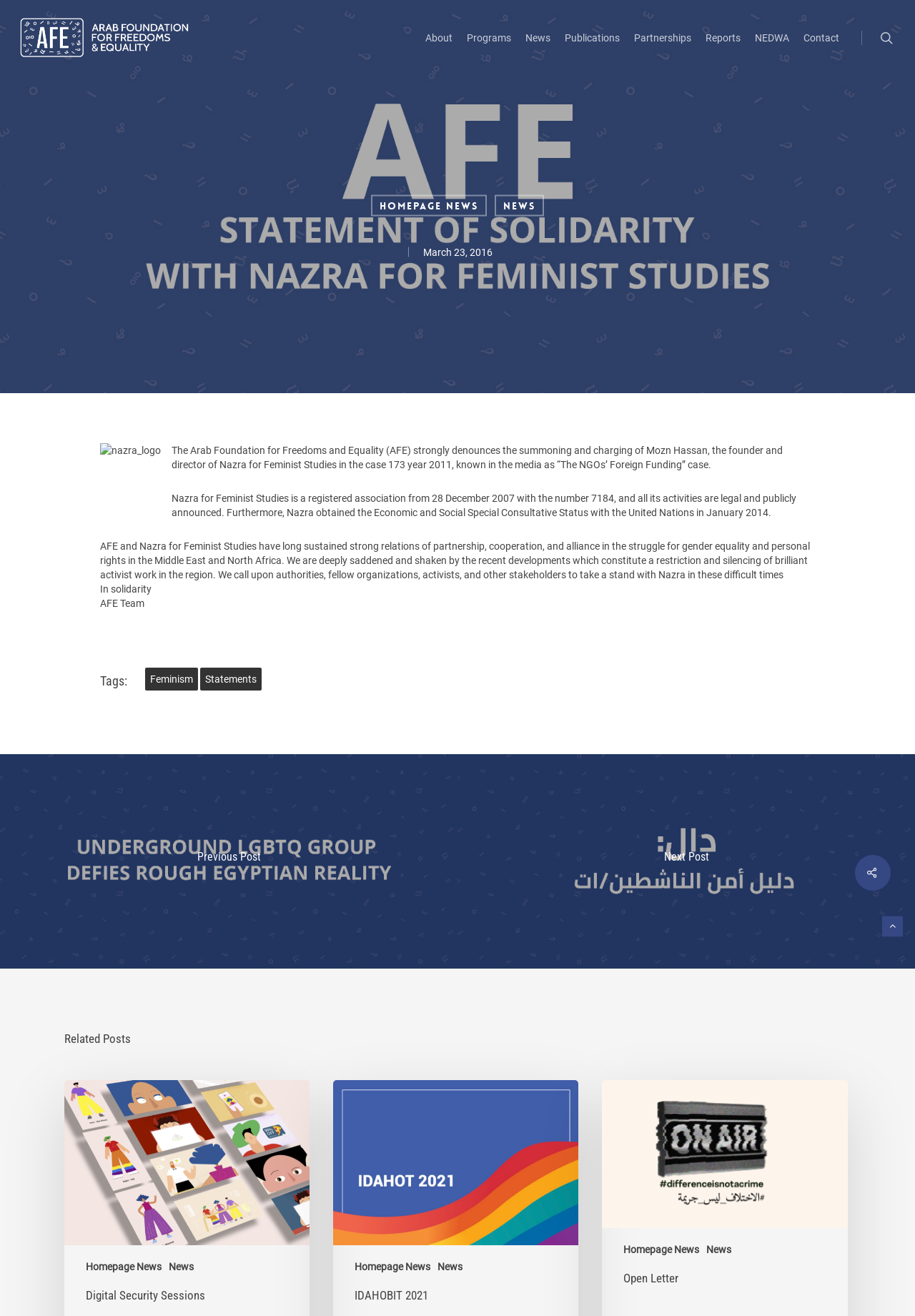What is the date mentioned in the article?
Using the visual information, respond with a single word or phrase.

March 23, 2016